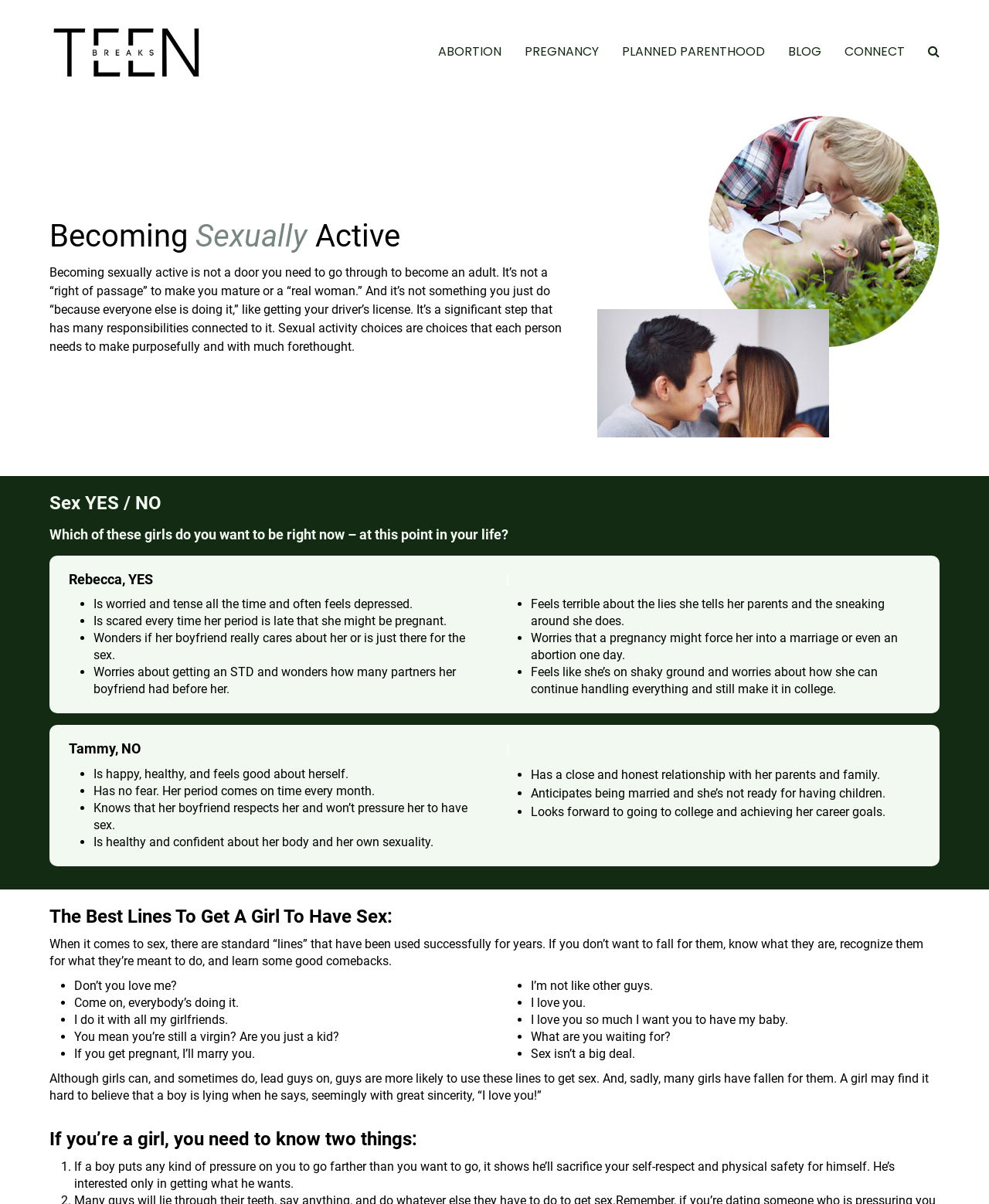Please respond to the question using a single word or phrase:
What are some common lines used by guys to get girls to have sex?

Lines like 'Don't you love me?'